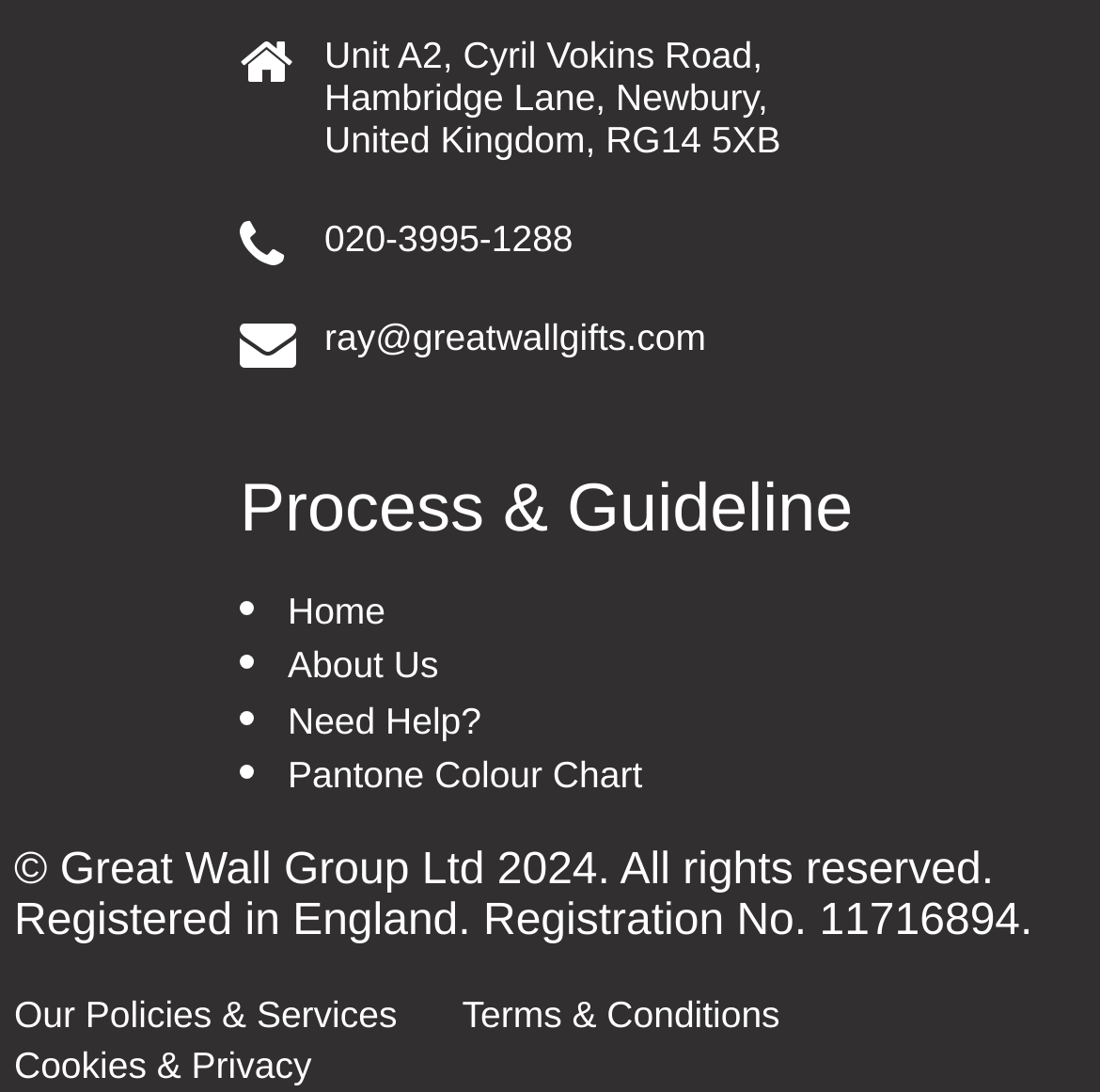Please reply with a single word or brief phrase to the question: 
What is the email address?

ray@greatwallgifts.com